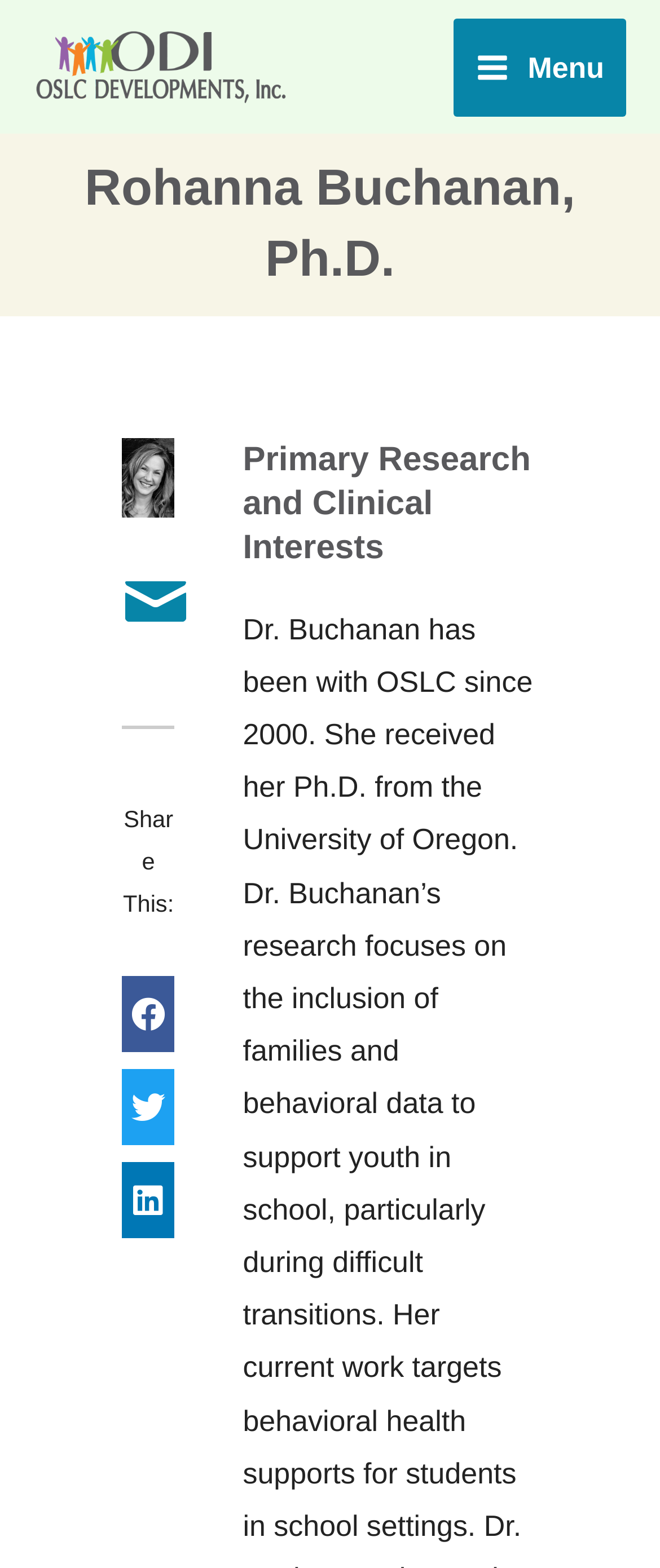Mark the bounding box of the element that matches the following description: "Send Email".

[0.185, 0.385, 0.287, 0.406]